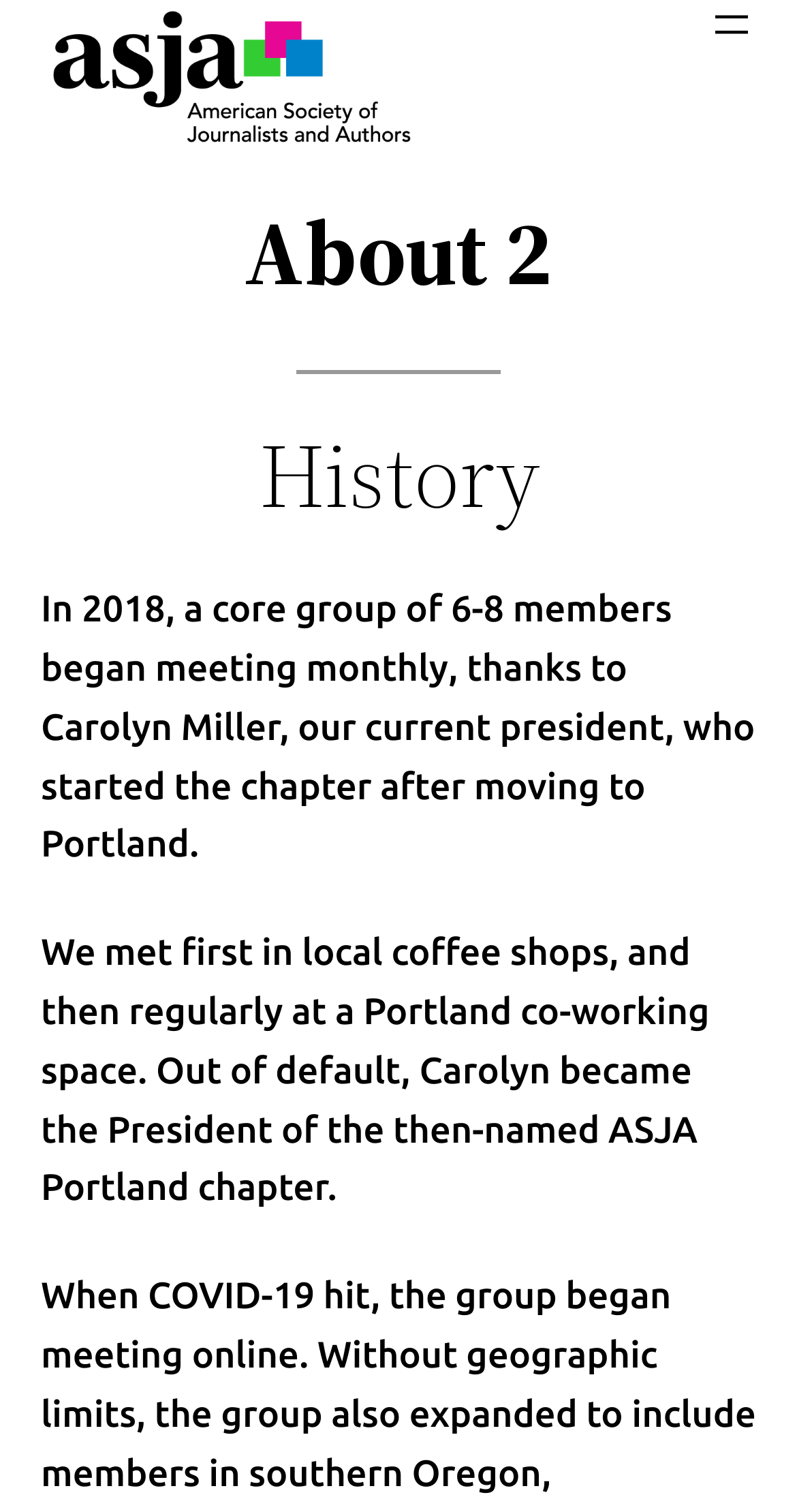Given the description of a UI element: "Toggle navigation", identify the bounding box coordinates of the matching element in the webpage screenshot.

None